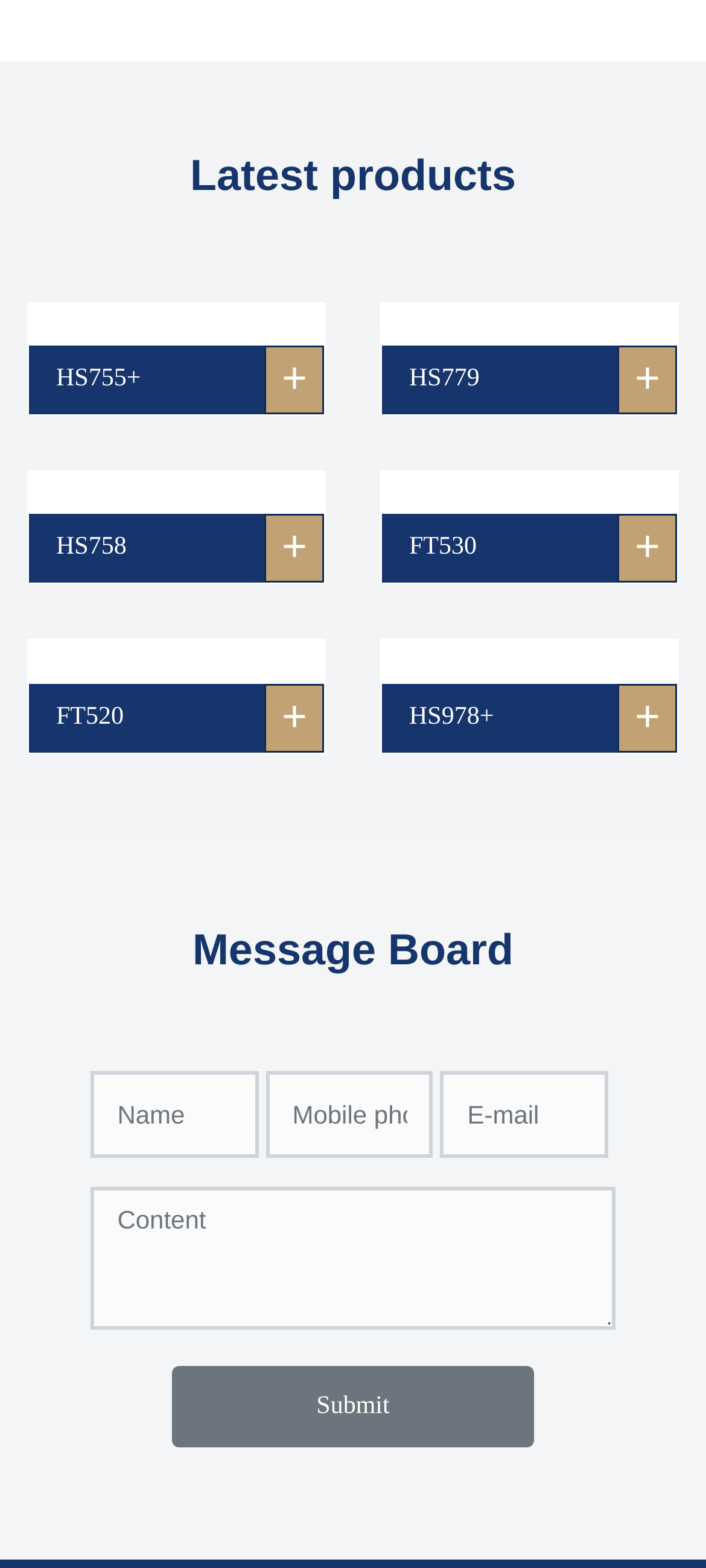Please identify the bounding box coordinates for the region that you need to click to follow this instruction: "Post on the message board".

[0.128, 0.757, 0.872, 0.848]